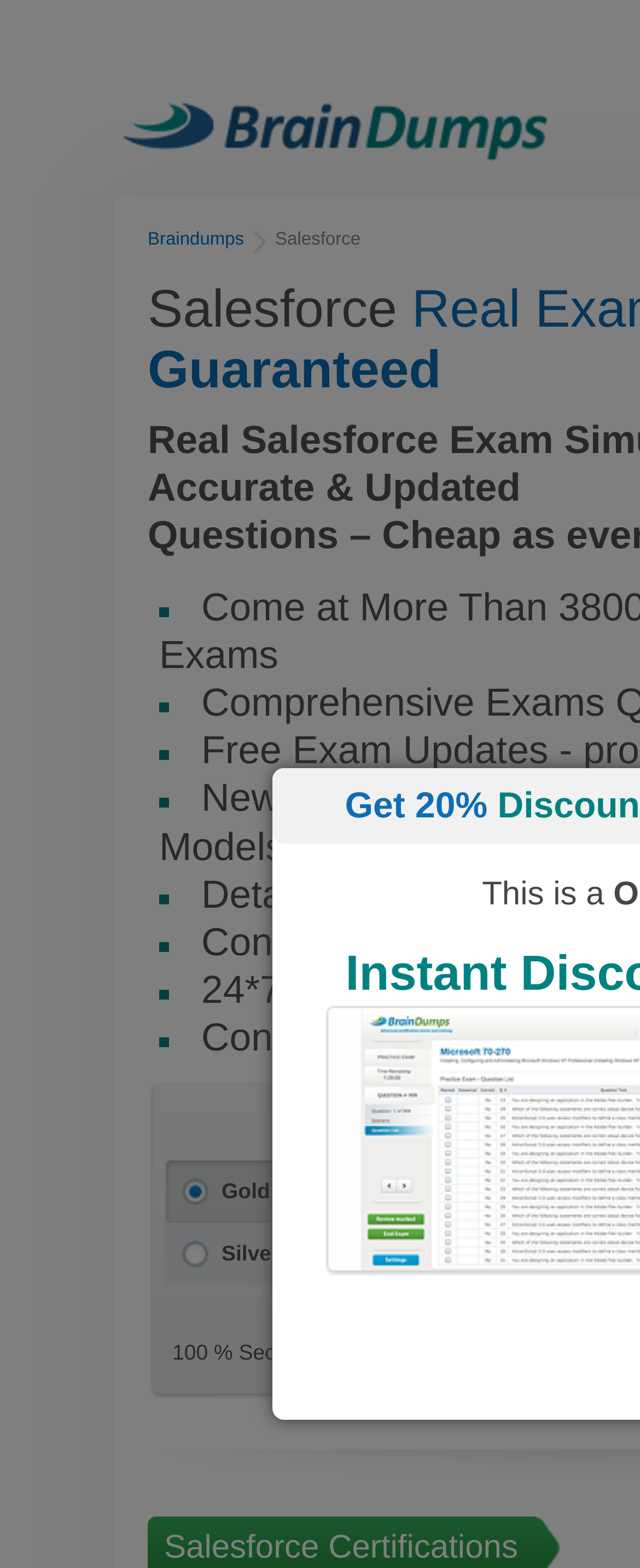Illustrate the webpage with a detailed description.

The webpage appears to be related to Salesforce certification and exam preparation. At the top, there is a logo image from "real-answers.com" taking up most of the width. Below the logo, there are two elements side by side: a link to "Braindumps" and an image. To the right of these elements, the text "Salesforce" is displayed.

Further down, there is a list of seven bullet points, indicated by the "■" symbol, arranged vertically. The list takes up a relatively narrow column on the left side of the page.

On the right side of the page, there are three blocks of text. The top one reads "100 % Secure Checkout". Below it, there is a promotional message "Get 20%". The last block of text starts with "This is a", but the rest of the content is not specified.

Overall, the webpage seems to be promoting a Salesforce study guide or certification resource, with a focus on security and a potential discount offer.